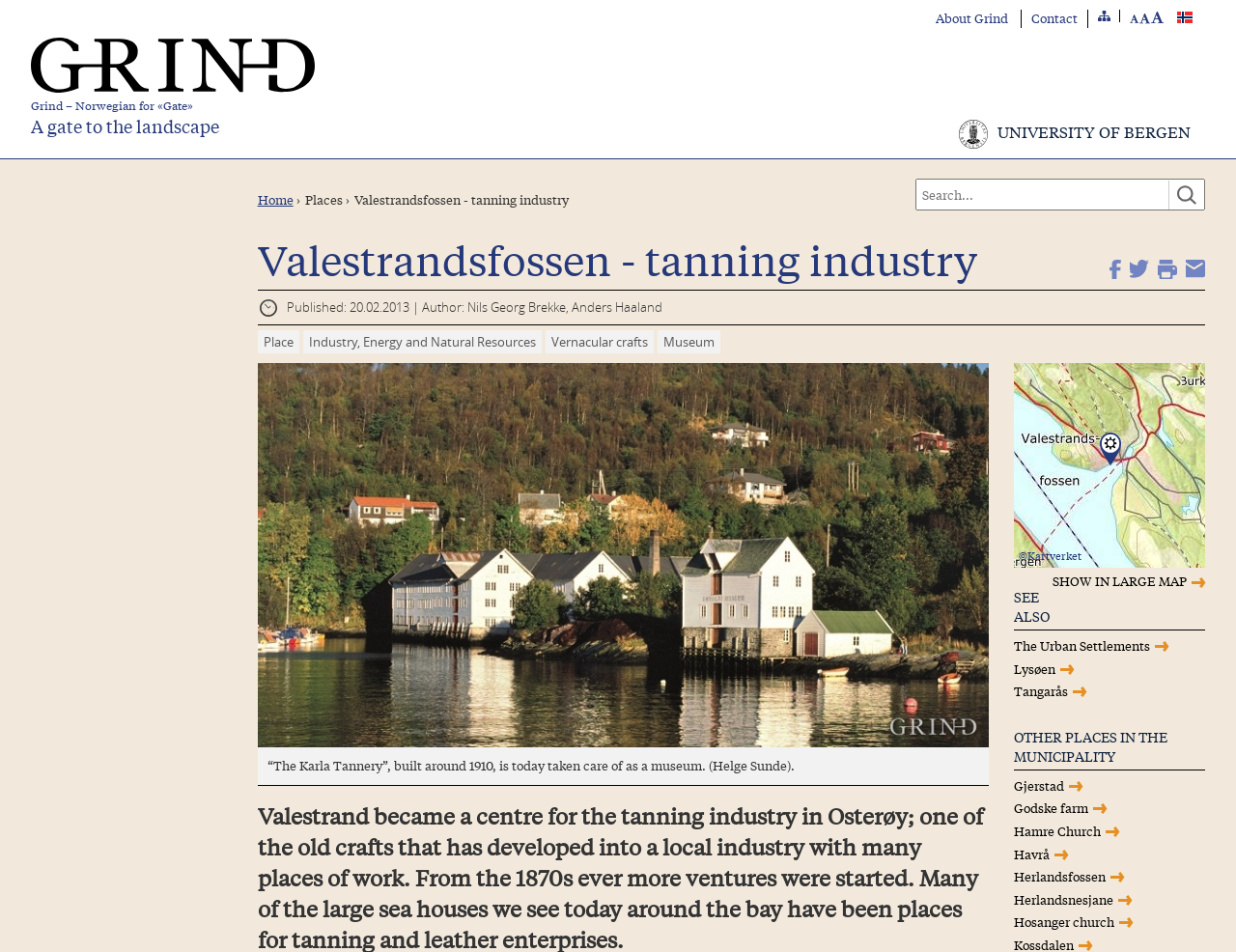Find and indicate the bounding box coordinates of the region you should select to follow the given instruction: "Learn about Compact Solar Panels".

None